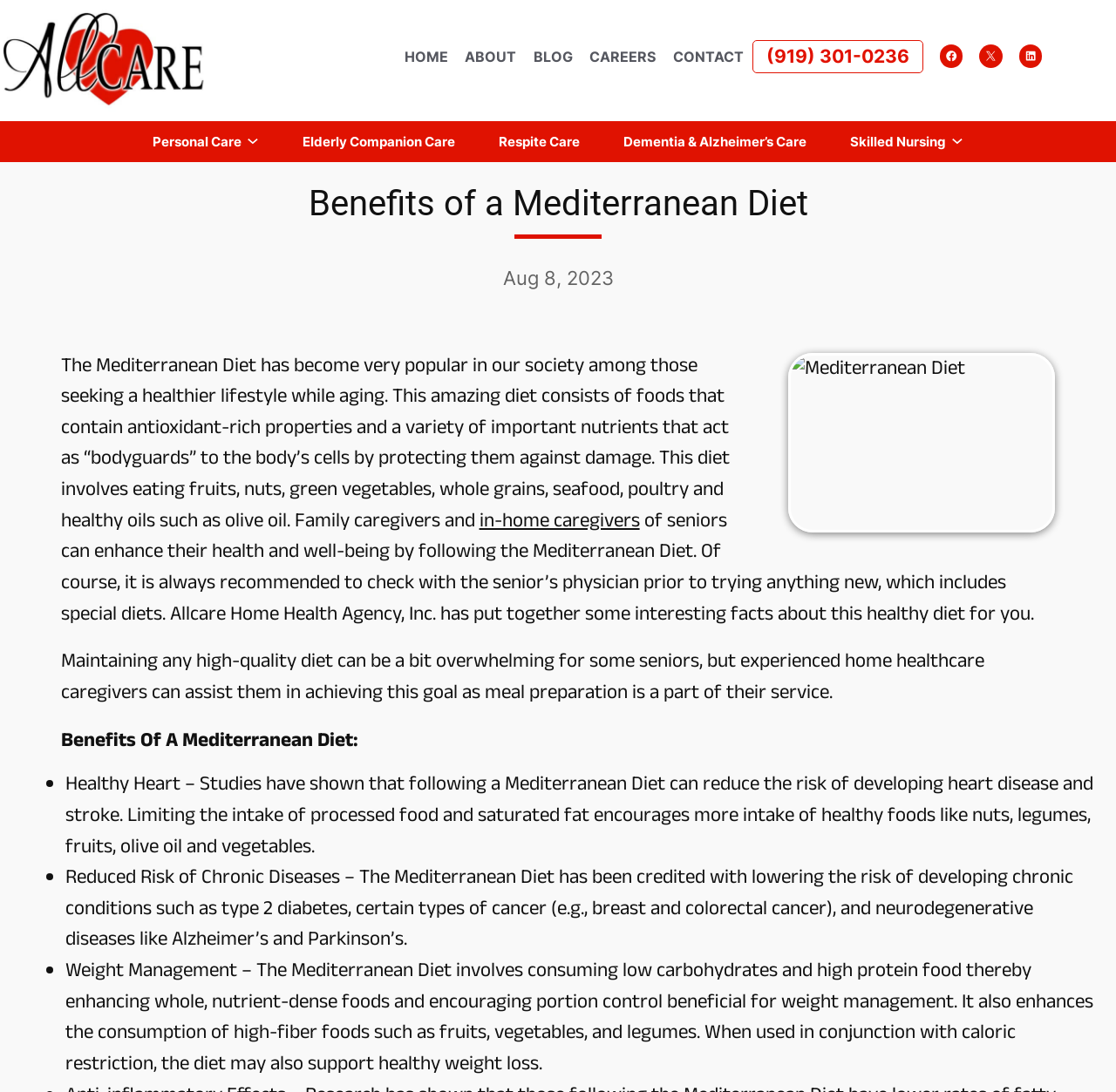Please identify the bounding box coordinates of the clickable region that I should interact with to perform the following instruction: "Visit the Facebook page". The coordinates should be expressed as four float numbers between 0 and 1, i.e., [left, top, right, bottom].

[0.842, 0.041, 0.863, 0.062]